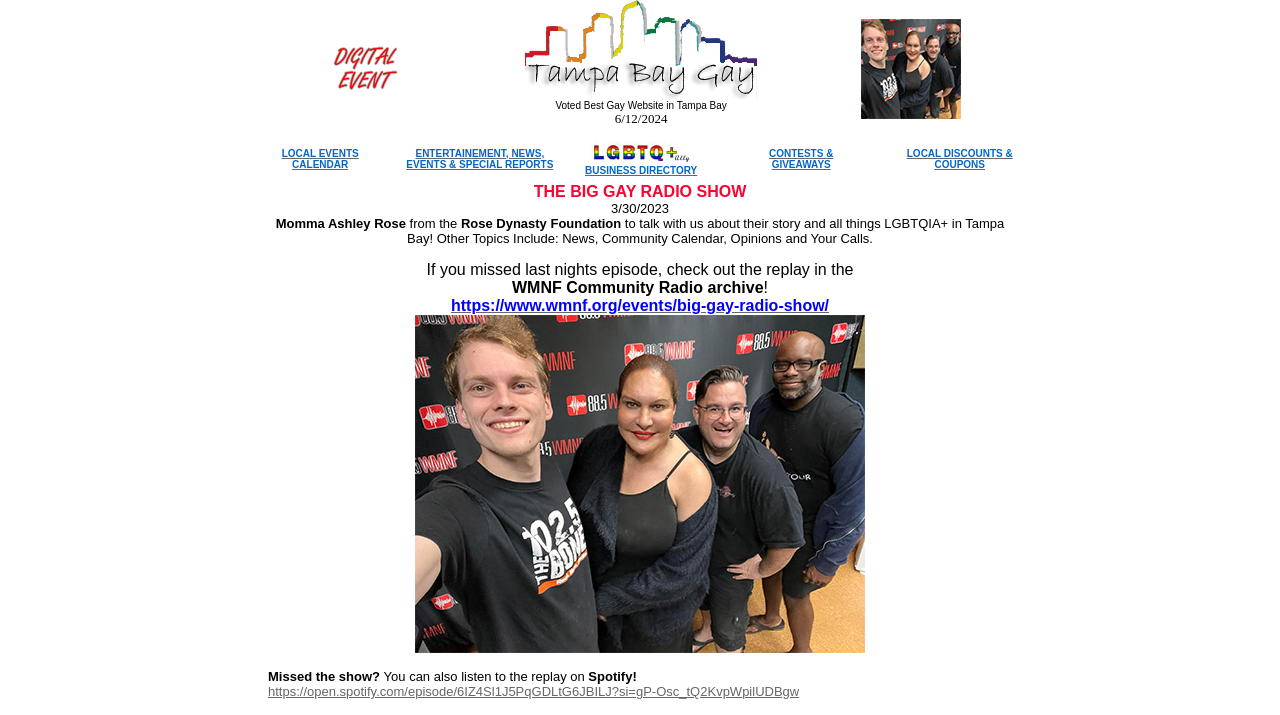Observe the image and answer the following question in detail: What type of content is available on the website?

The webpage provides a layout table with links to different sections, including 'LOCAL EVENTS CALENDAR', 'ENTERTAINEMENT, NEWS, EVENTS & SPECIAL REPORTS', and 'BUSINESS DIRECTORY', suggesting that the website offers a variety of content related to events, news, and entertainment for the gay community.